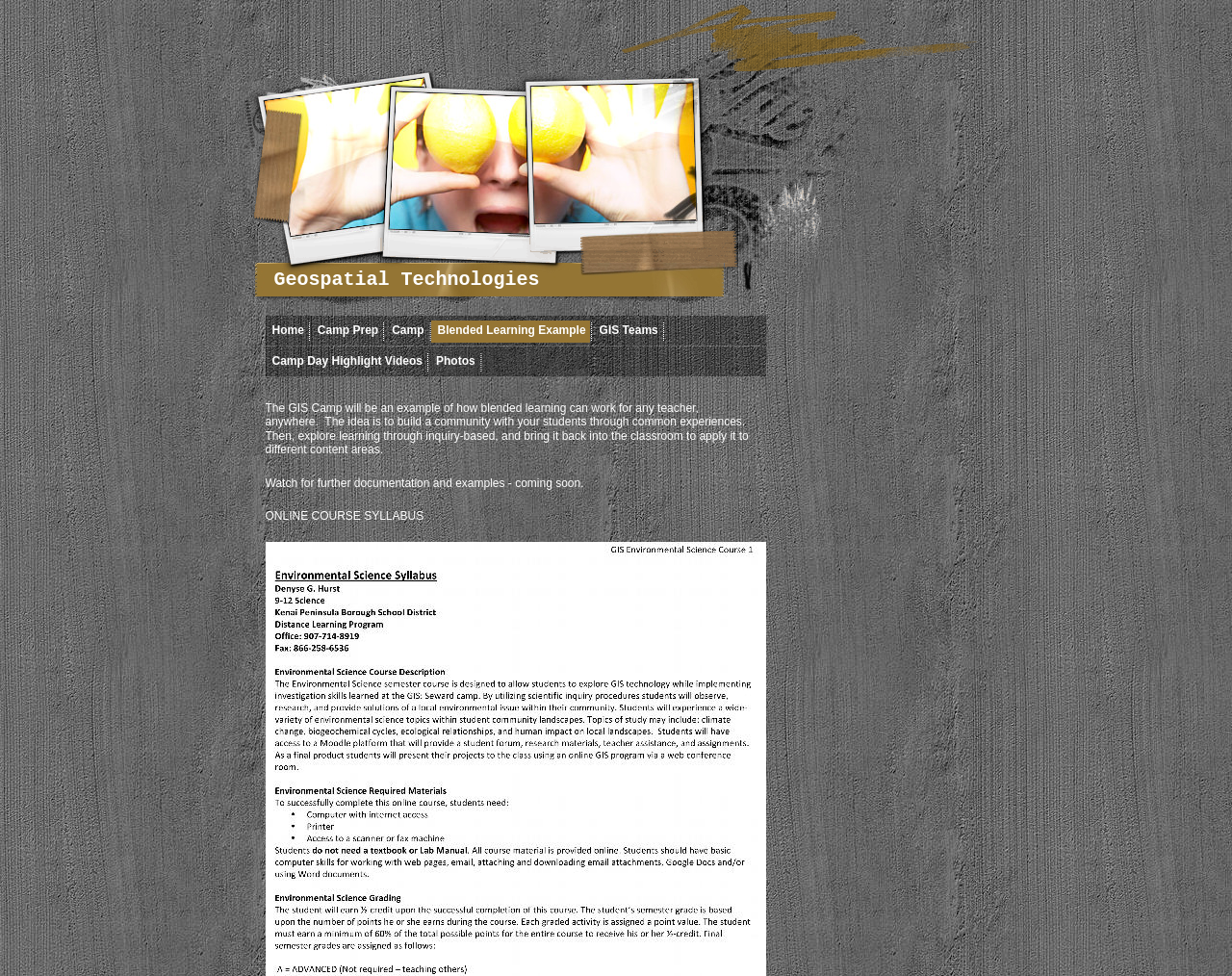How many links are available in the top navigation menu?
Examine the screenshot and reply with a single word or phrase.

6